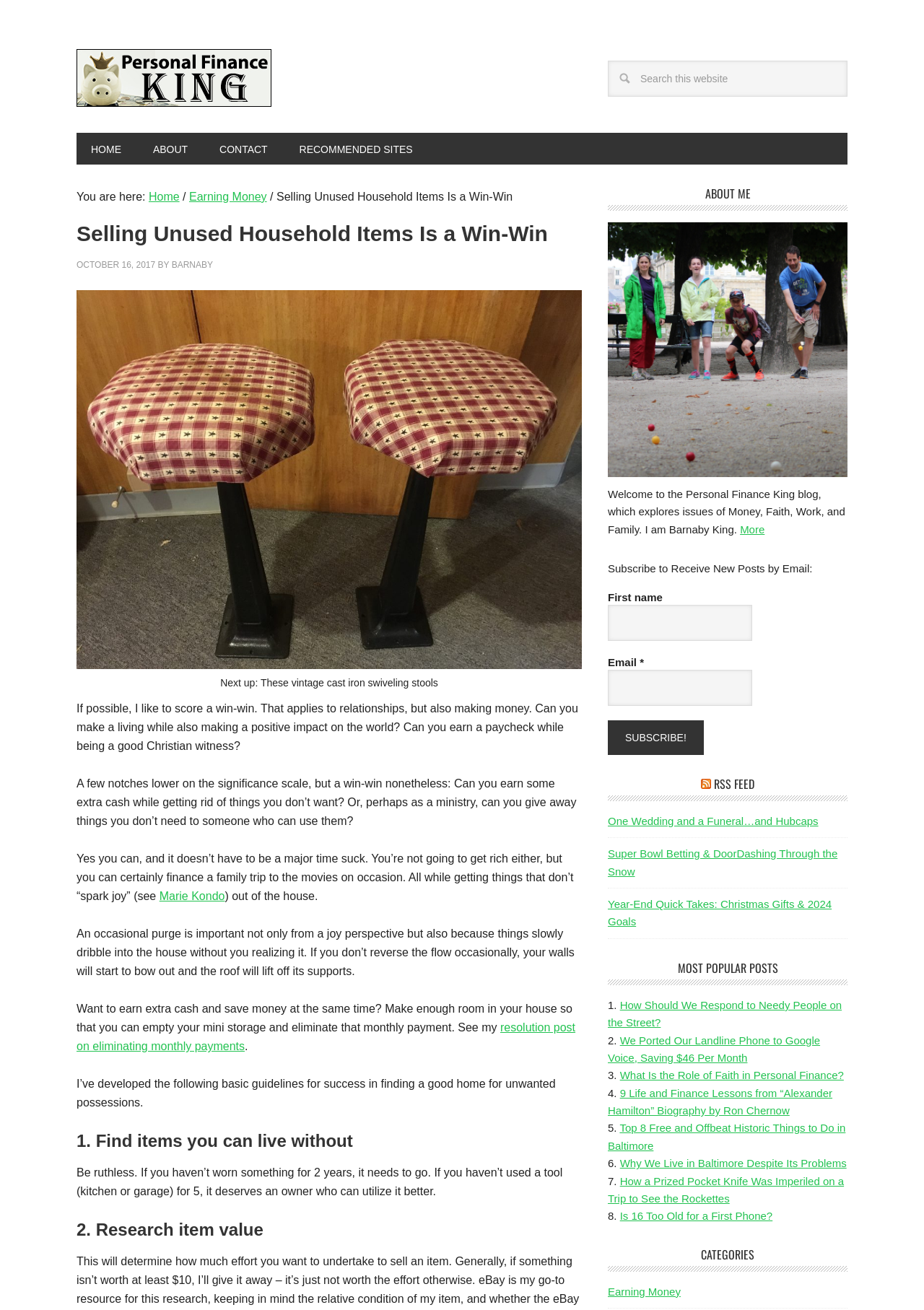Given the following UI element description: "Home", find the bounding box coordinates in the webpage screenshot.

[0.083, 0.101, 0.147, 0.126]